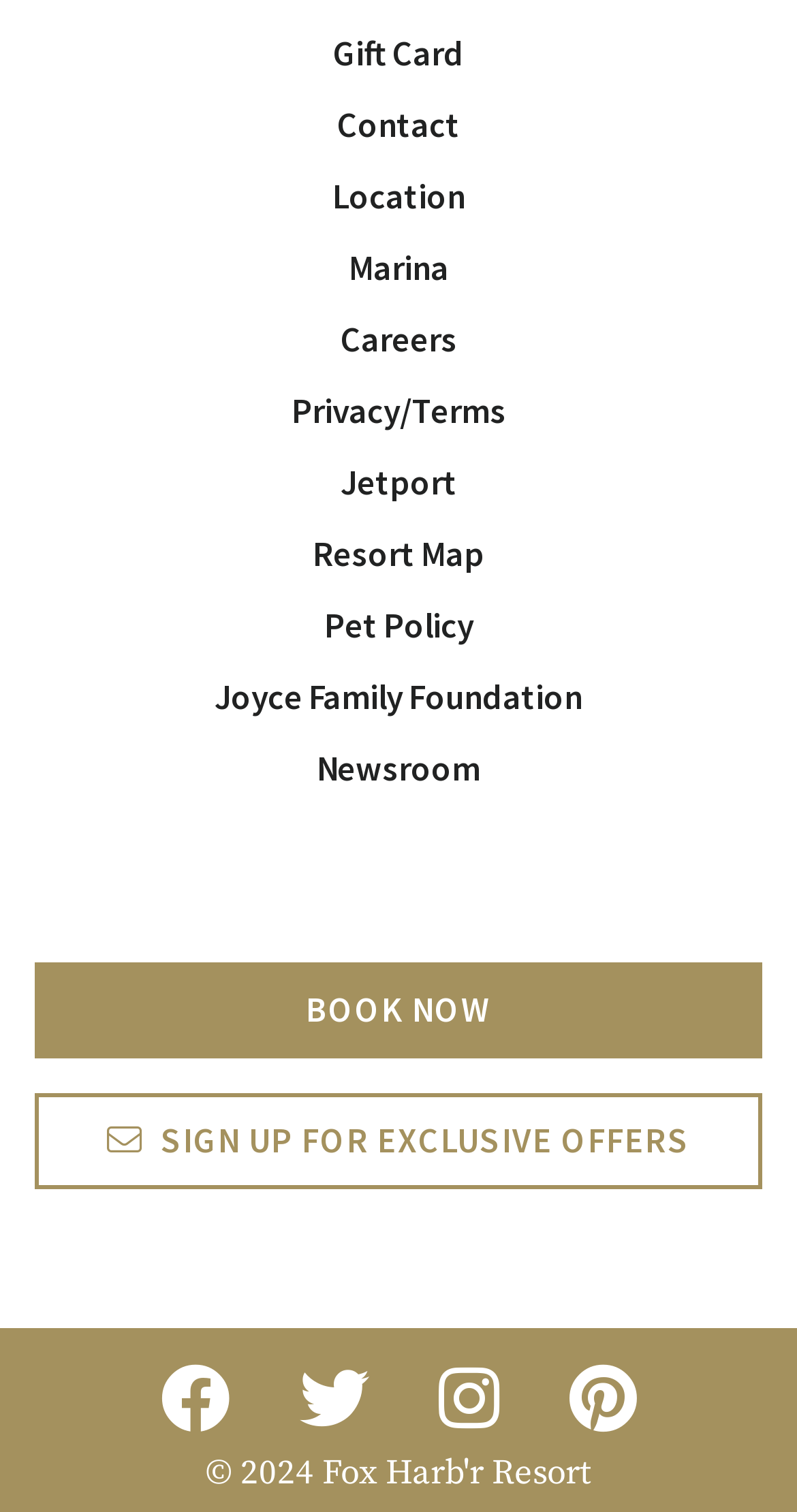What is the longest link text on the webpage?
Using the visual information from the image, give a one-word or short-phrase answer.

Joyce Family Foundation